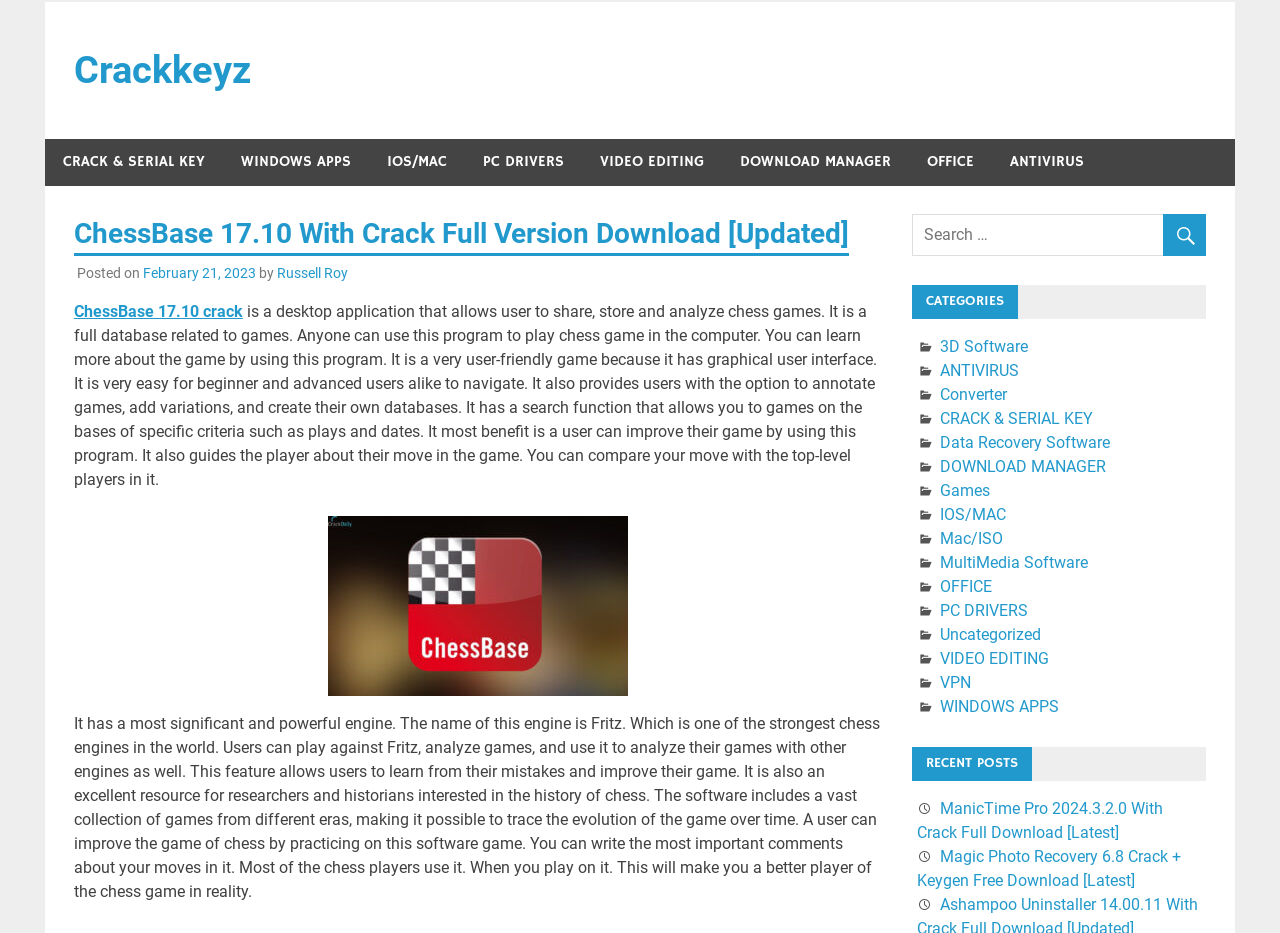Please locate the clickable area by providing the bounding box coordinates to follow this instruction: "Click on the 'ADVERTISE' link".

None